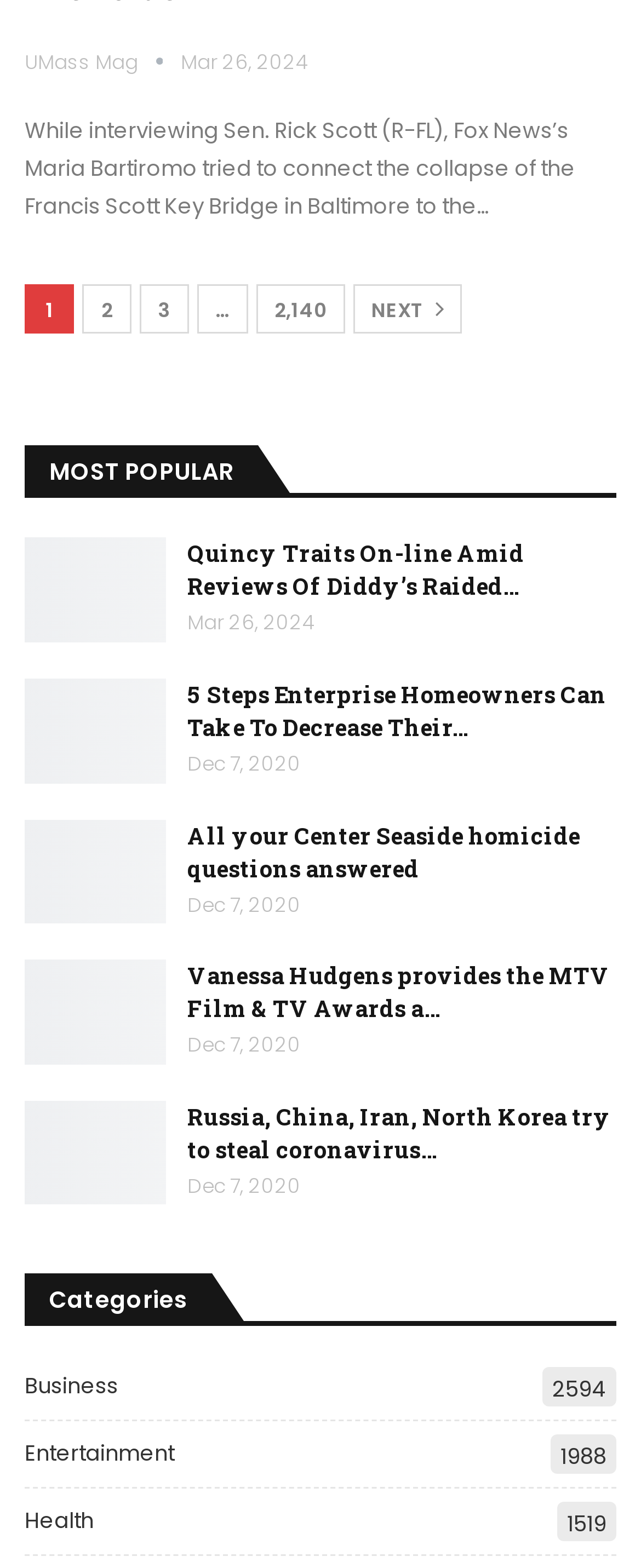What is the date of the first news article?
Refer to the screenshot and deliver a thorough answer to the question presented.

The first news article is located at the top of the webpage, and its date is specified as 'Mar 26, 2024' in the time element with bounding box coordinates [0.282, 0.03, 0.482, 0.048].